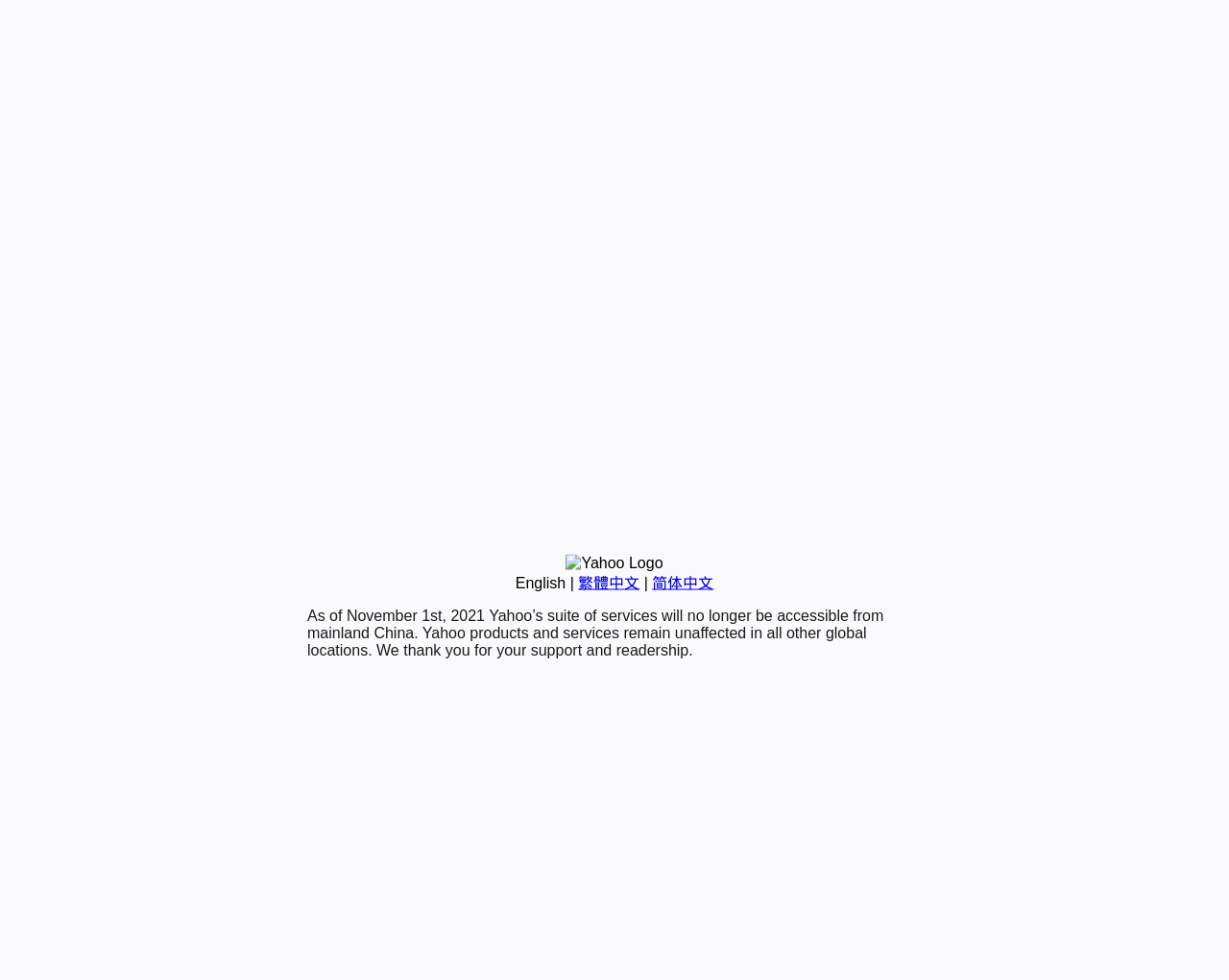Based on the element description START HERE, identify the bounding box of the UI element in the given webpage screenshot. The coordinates should be in the format (top-left x, top-left y, bottom-right x, bottom-right y) and must be between 0 and 1.

None